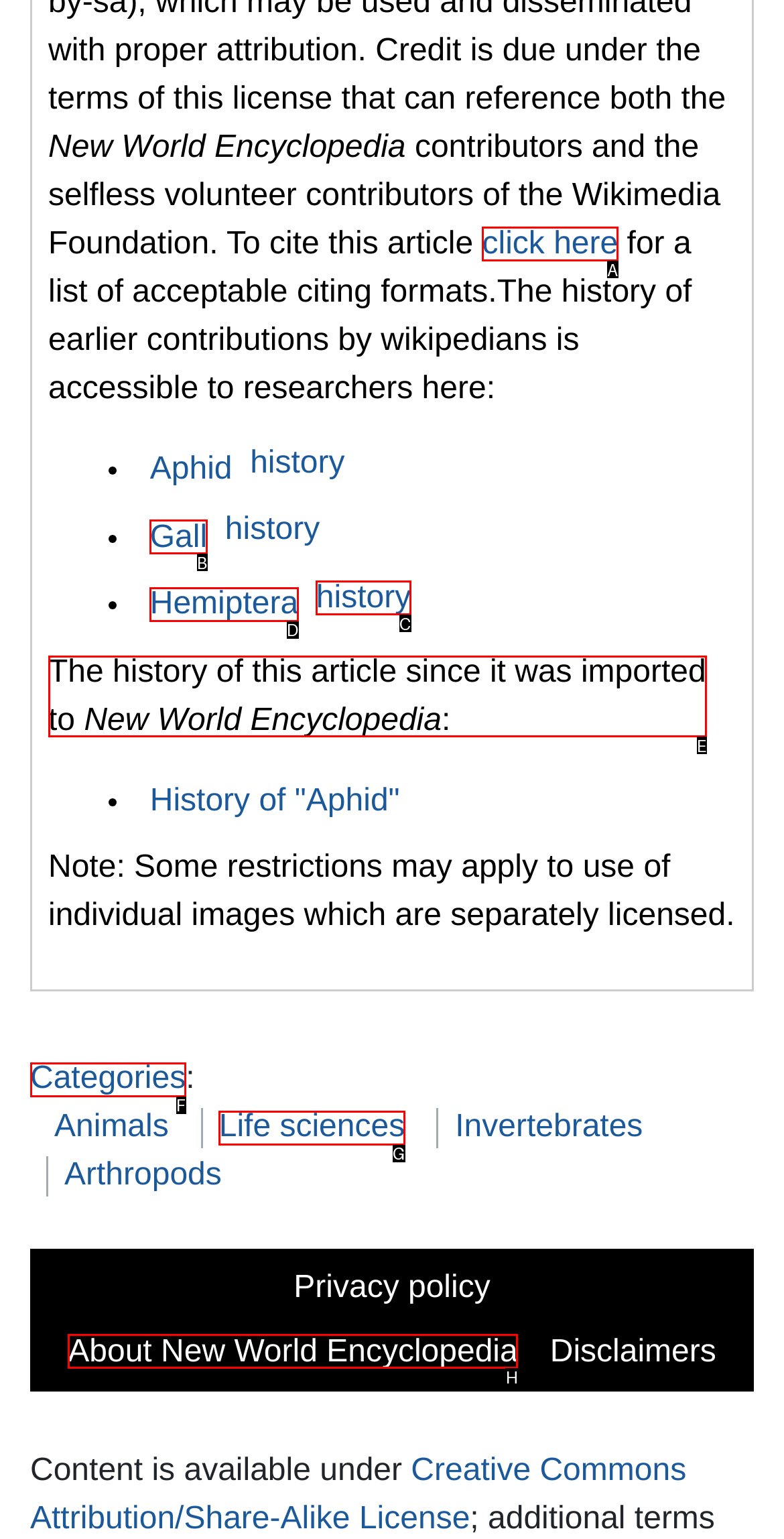Select the letter associated with the UI element you need to click to perform the following action: view the history of this article
Reply with the correct letter from the options provided.

E